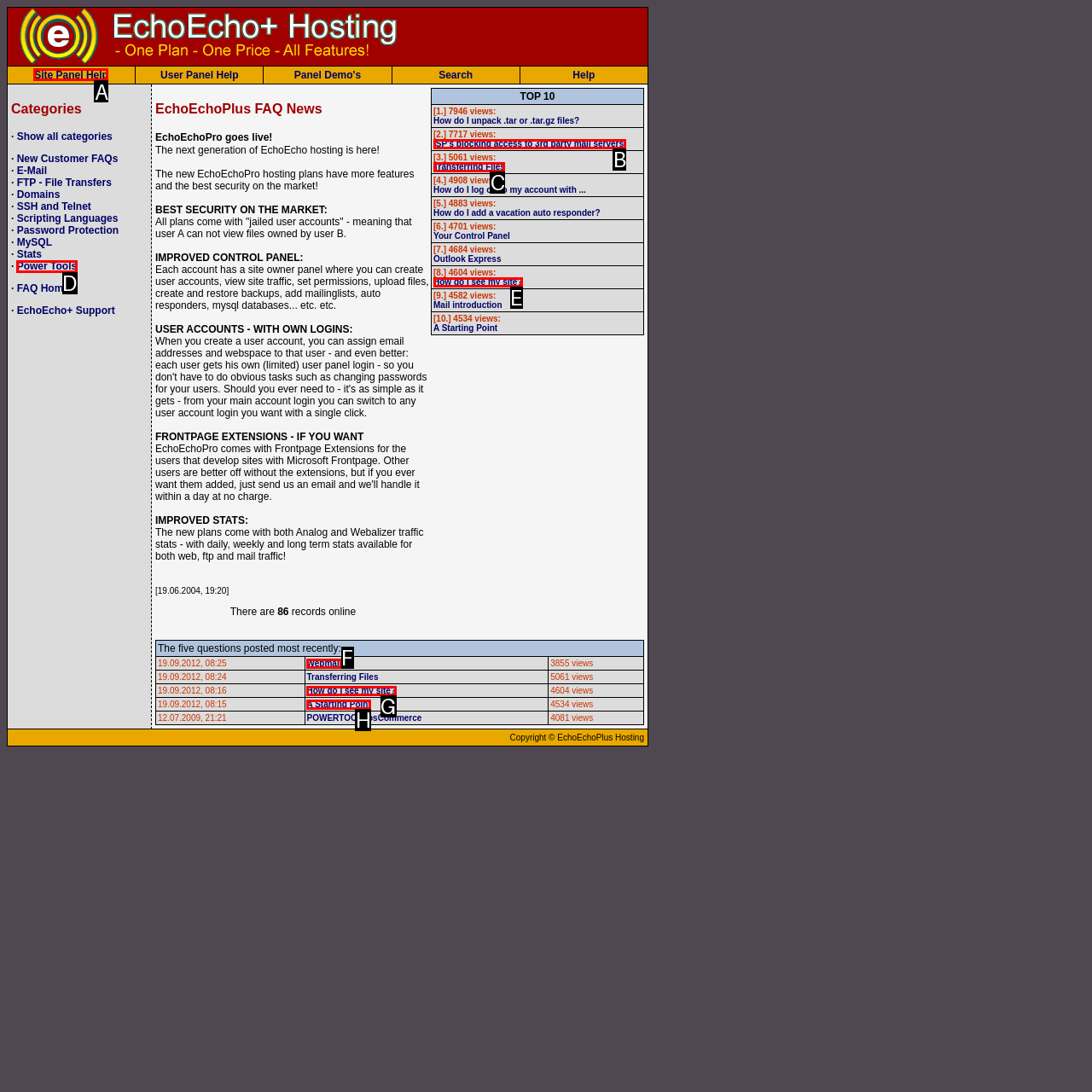Given the task: Click on Site Panel Help, point out the letter of the appropriate UI element from the marked options in the screenshot.

A